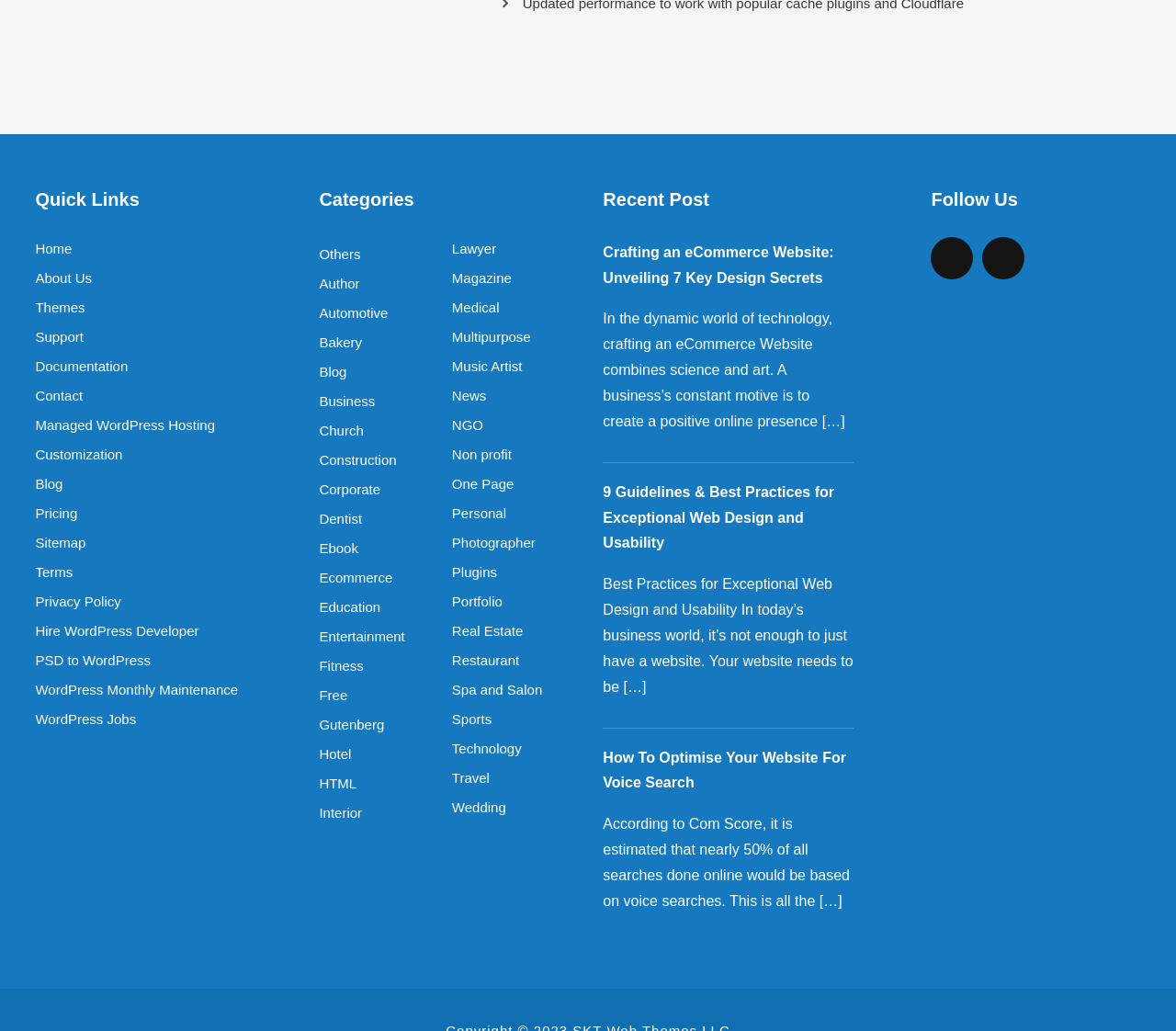Pinpoint the bounding box coordinates of the element that must be clicked to accomplish the following instruction: "View the 'Crafting an eCommerce Website: Unveiling 7 Key Design Secrets' post". The coordinates should be in the format of four float numbers between 0 and 1, i.e., [left, top, right, bottom].

[0.513, 0.237, 0.709, 0.277]